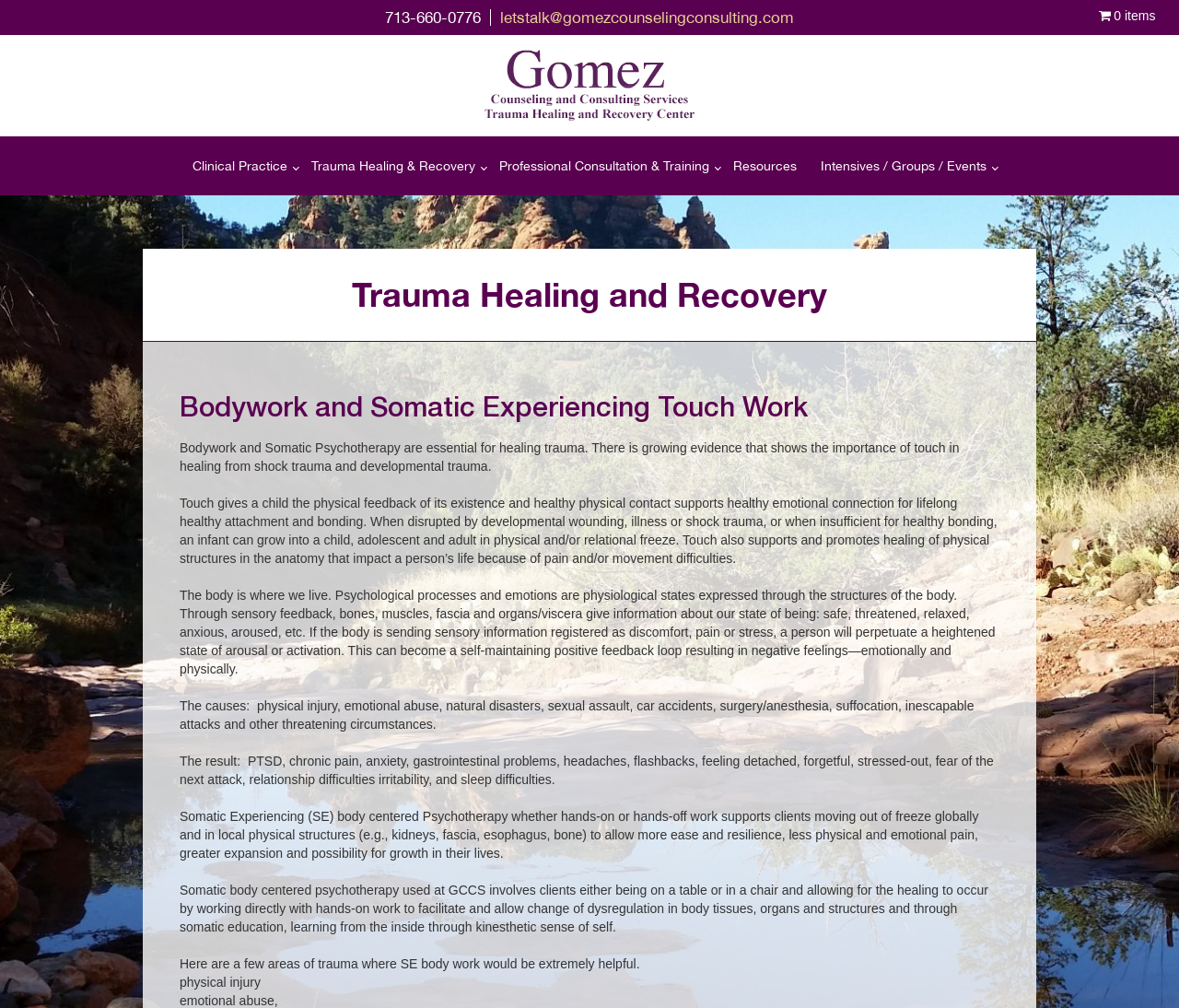What is the topic of the webpage?
Refer to the screenshot and answer in one word or phrase.

Bodywork and Somatic Experiencing Touch Work